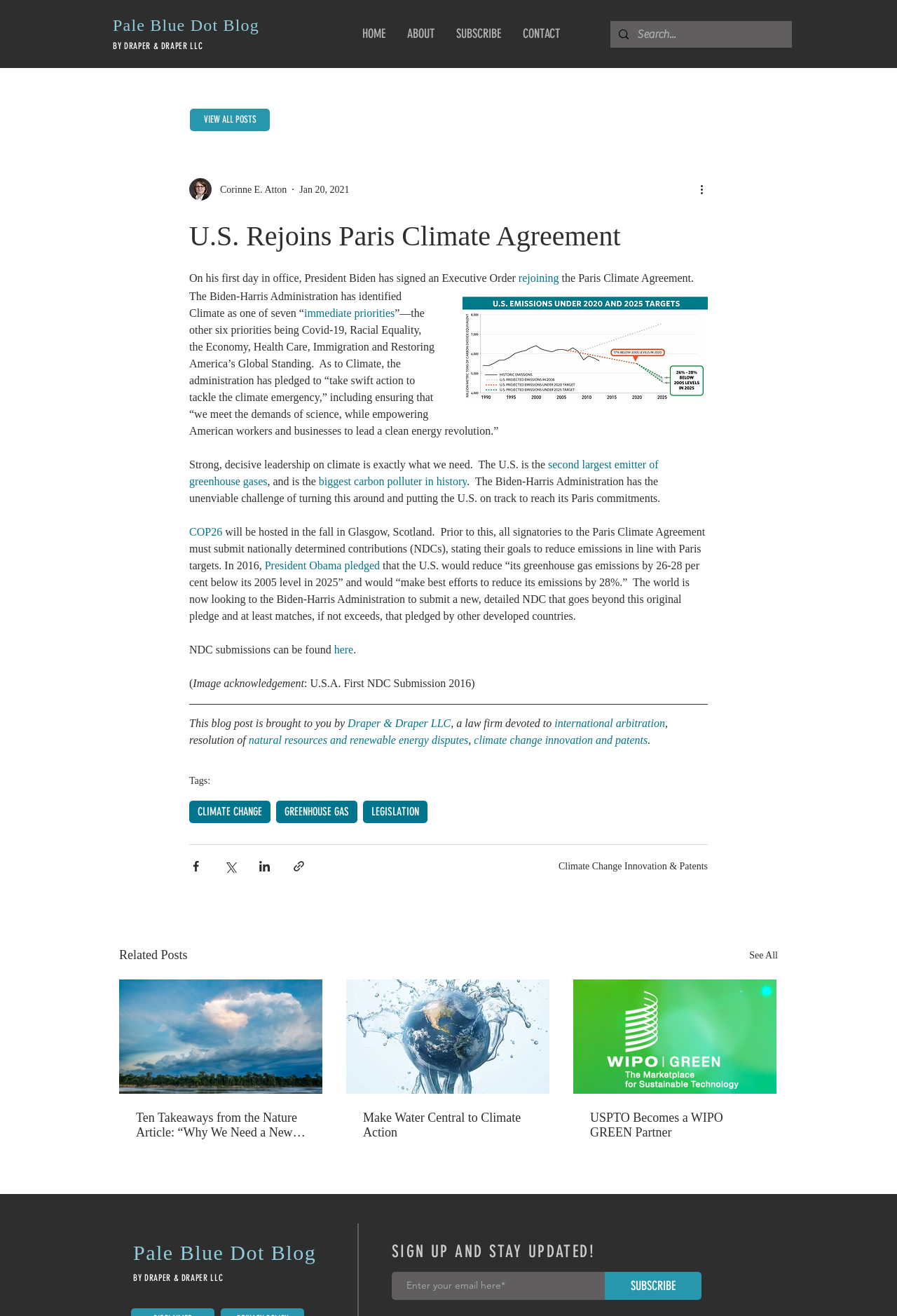Craft a detailed narrative of the webpage's structure and content.

The webpage is a blog post titled "U.S. Rejoins Paris Climate Agreement" on the "Pale Blue Dot Law Blog" website. At the top of the page, there is a heading with the blog's name and a link to the blog's homepage. Below this, there is a navigation menu with links to "HOME", "ABOUT", "SUBSCRIBE", and "CONTACT". 

To the right of the navigation menu, there is a search bar with a magnifying glass icon. 

The main content of the blog post is divided into sections. At the top, there is a heading with the title of the post, followed by an image of the writer and their name, "Corinne E. Atton", and the date of the post, "Jan 20, 2021". 

The article itself discusses President Biden's executive order to rejoin the Paris Climate Agreement and the Biden-Harris Administration's climate priorities. The text is divided into paragraphs, with links to related terms and concepts, such as "immediate priorities", "COP26", and "nationally determined contributions (NDCs)". 

There are also several images throughout the article, including one with an acknowledgement of the image source. 

At the bottom of the article, there are links to related posts, including "Climate Change Innovation & Patents". There are also social media sharing buttons for Facebook, Twitter, LinkedIn, and a link to share the post via a URL. 

Finally, there is a section with tags related to the post, including "CLIMATE CHANGE", "GREENHOUSE GAS", and "LEGISLATION".